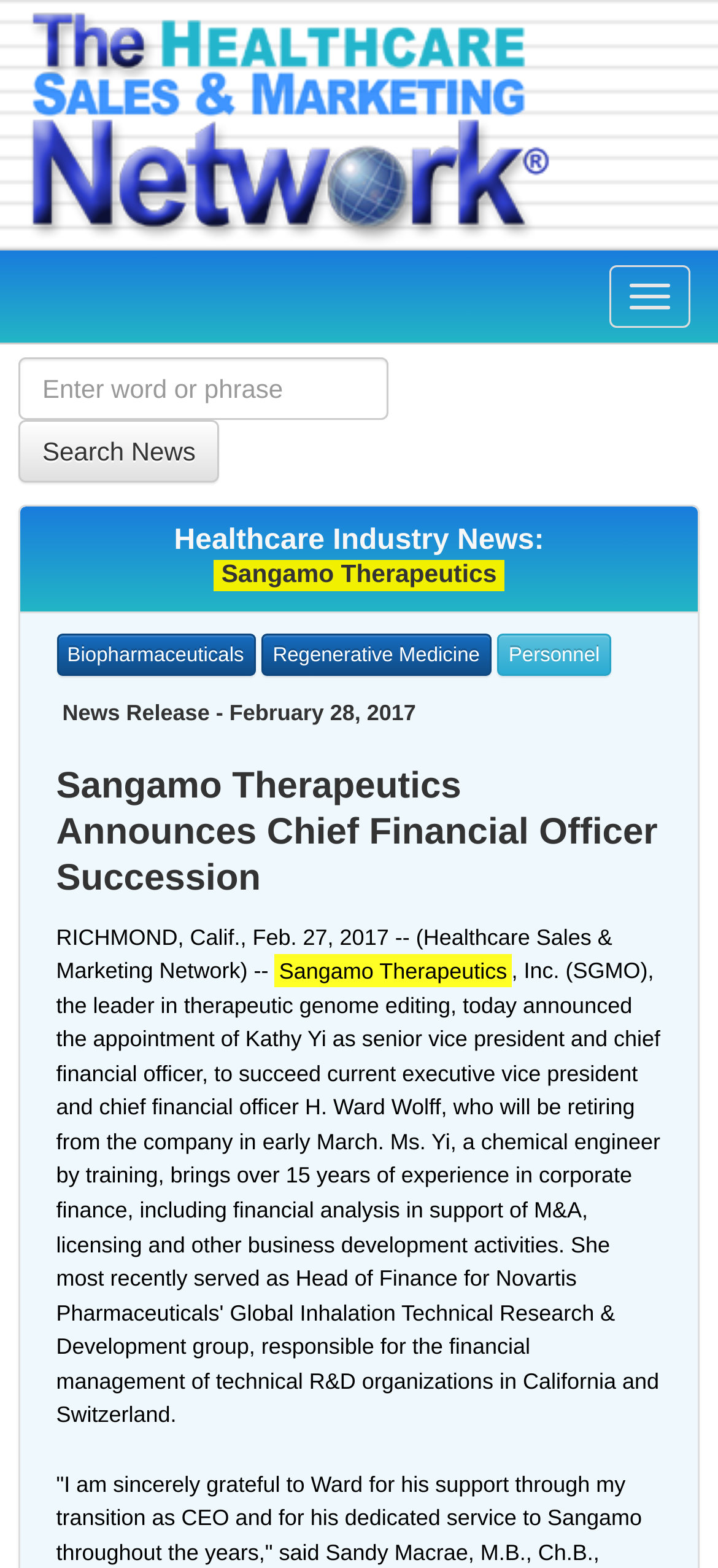Find the bounding box coordinates for the UI element that matches this description: "name="key" placeholder="Enter word or phrase"".

[0.026, 0.228, 0.541, 0.268]